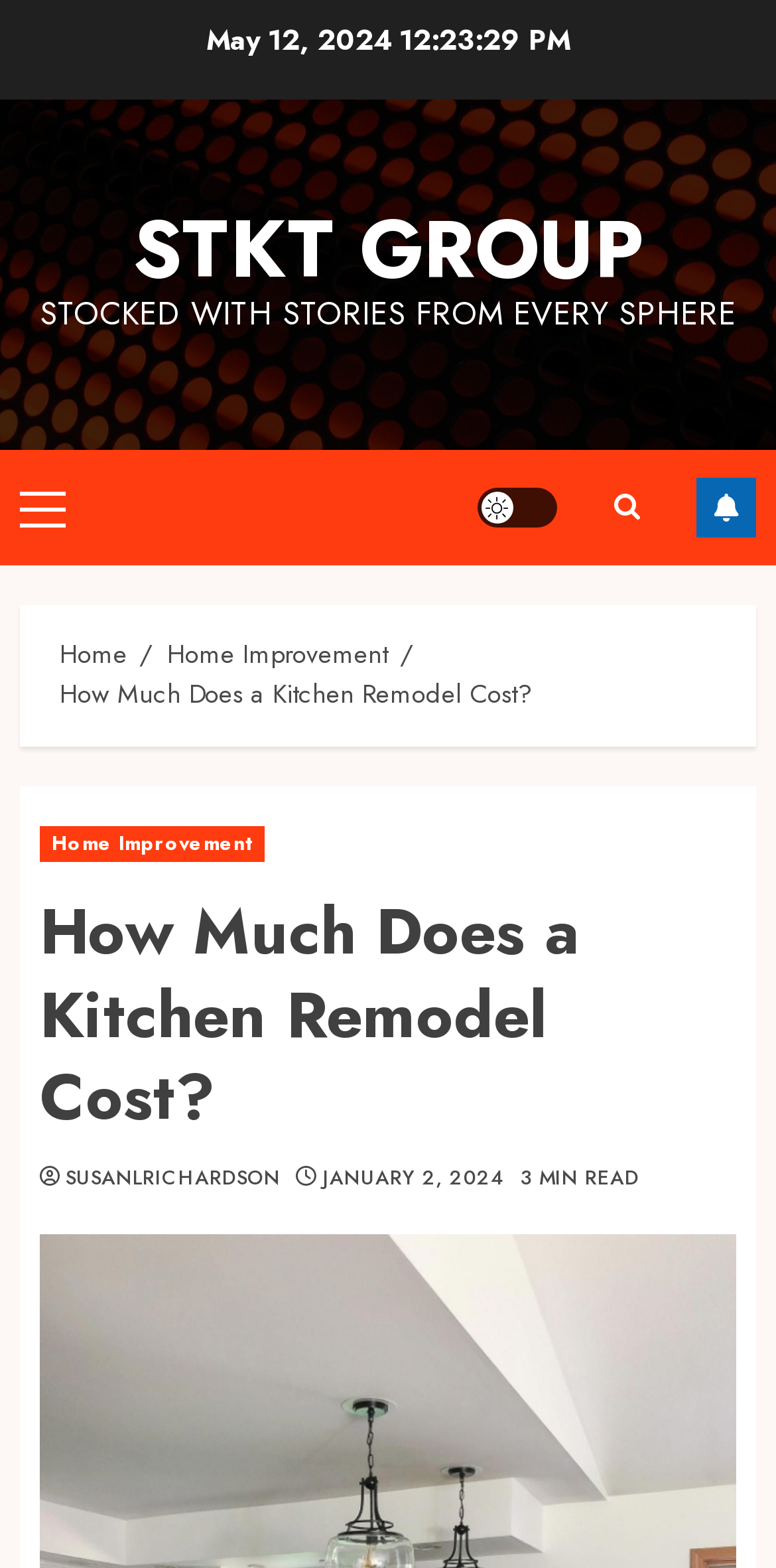Determine the bounding box coordinates of the clickable region to carry out the instruction: "Read the article How Much Does a Kitchen Remodel Cost?".

[0.051, 0.569, 0.949, 0.727]